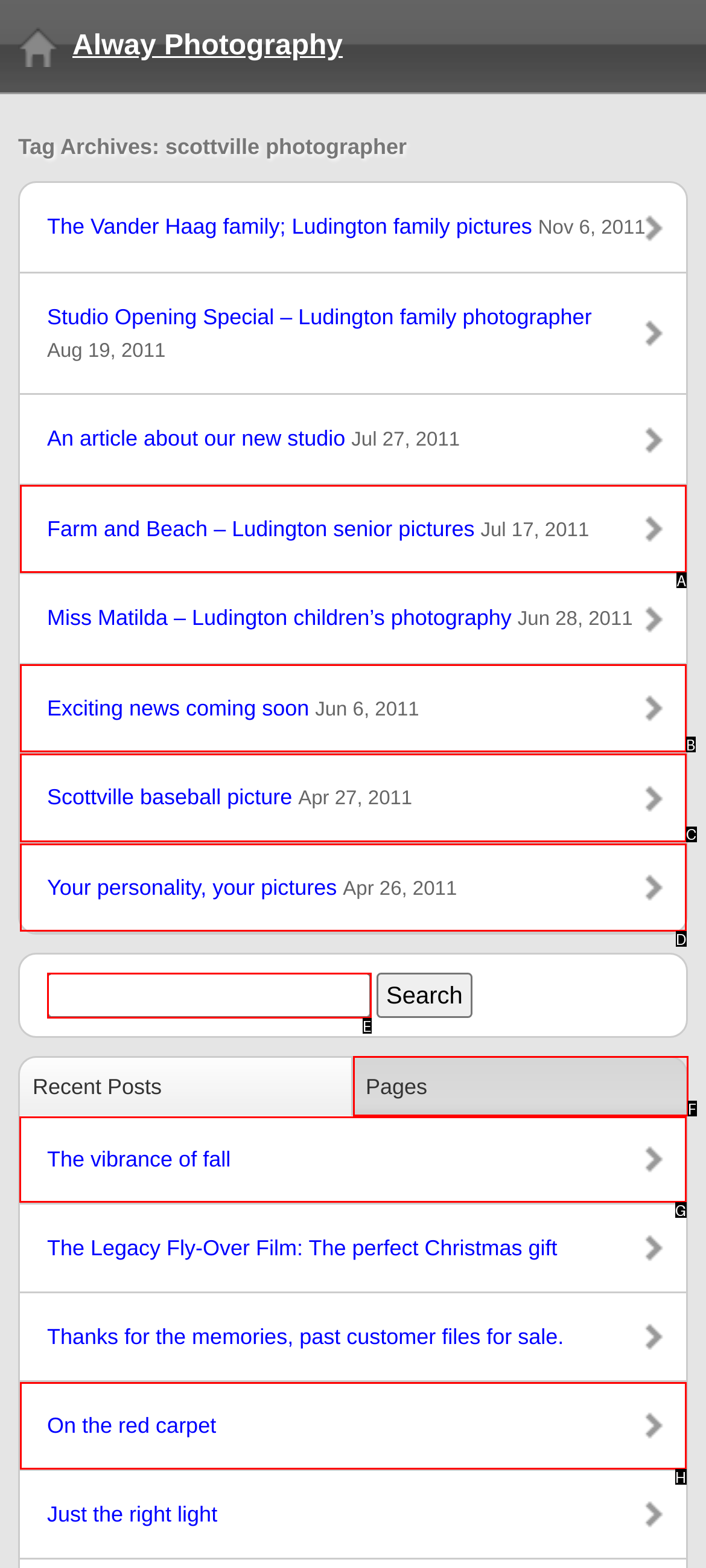Select the HTML element to finish the task: view 'The vibrance of fall' Reply with the letter of the correct option.

G